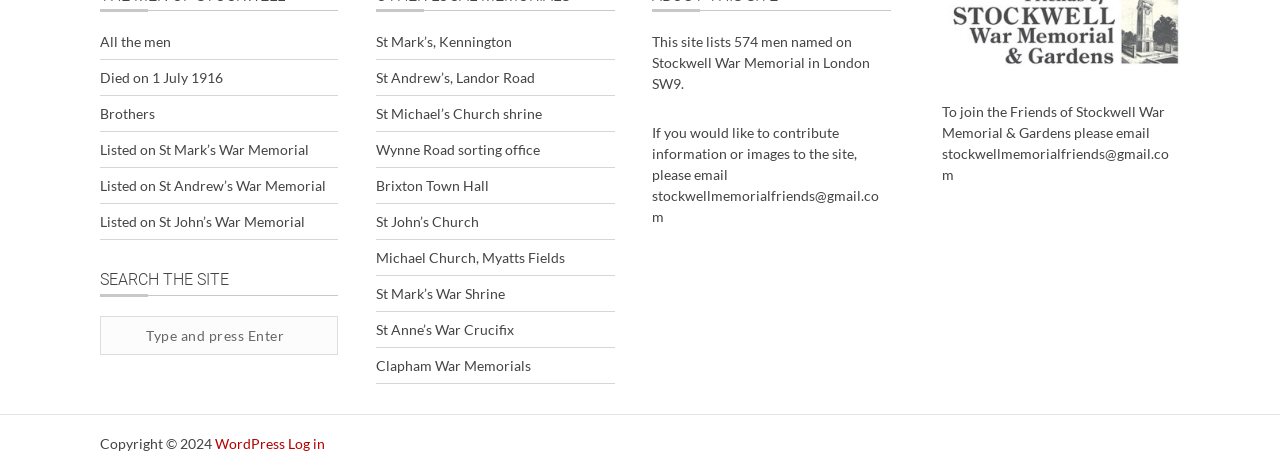Highlight the bounding box coordinates of the region I should click on to meet the following instruction: "Search the site".

[0.078, 0.666, 0.264, 0.748]